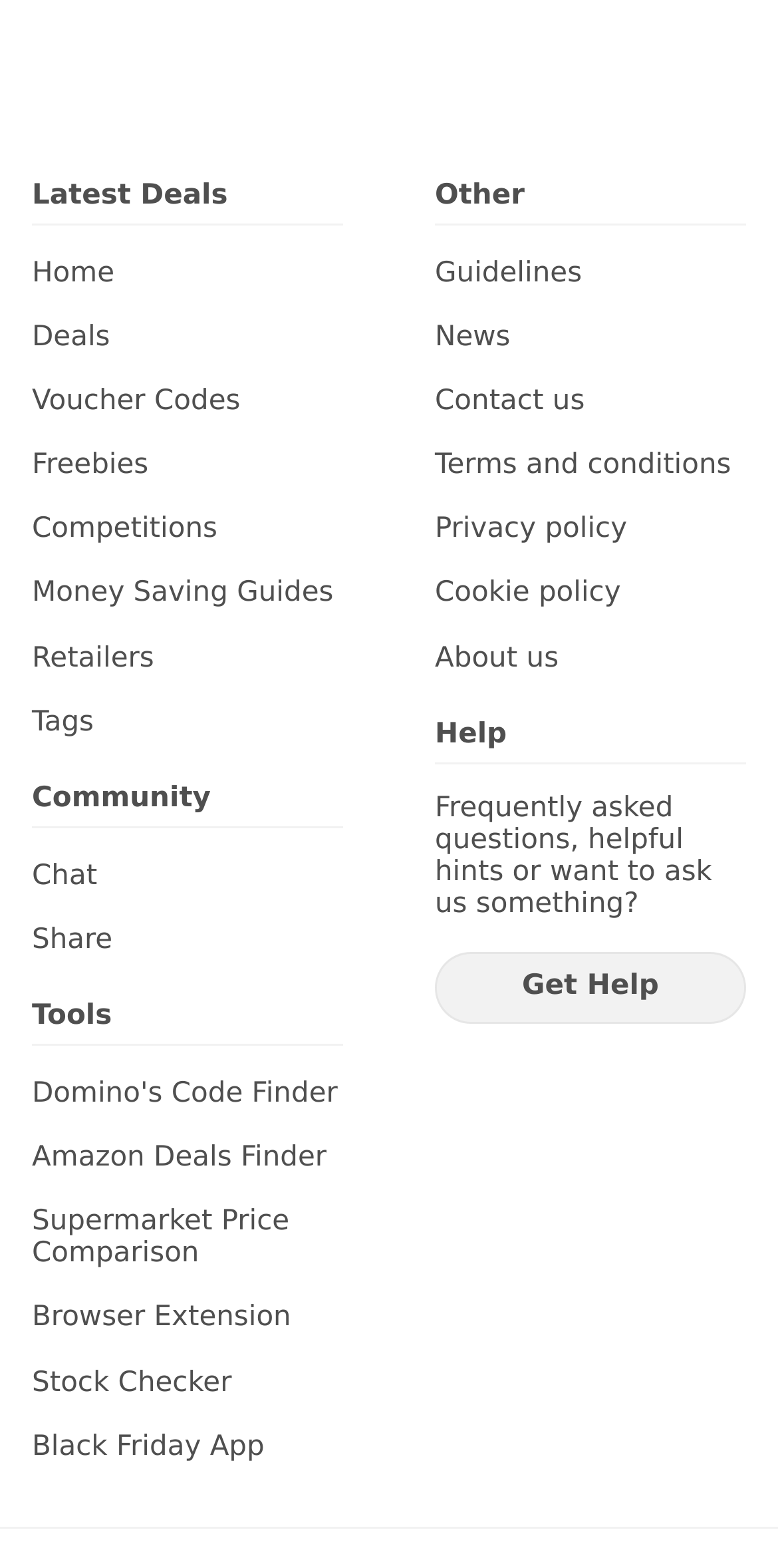Find the bounding box coordinates of the clickable region needed to perform the following instruction: "Go to Home page". The coordinates should be provided as four float numbers between 0 and 1, i.e., [left, top, right, bottom].

[0.041, 0.164, 0.441, 0.185]